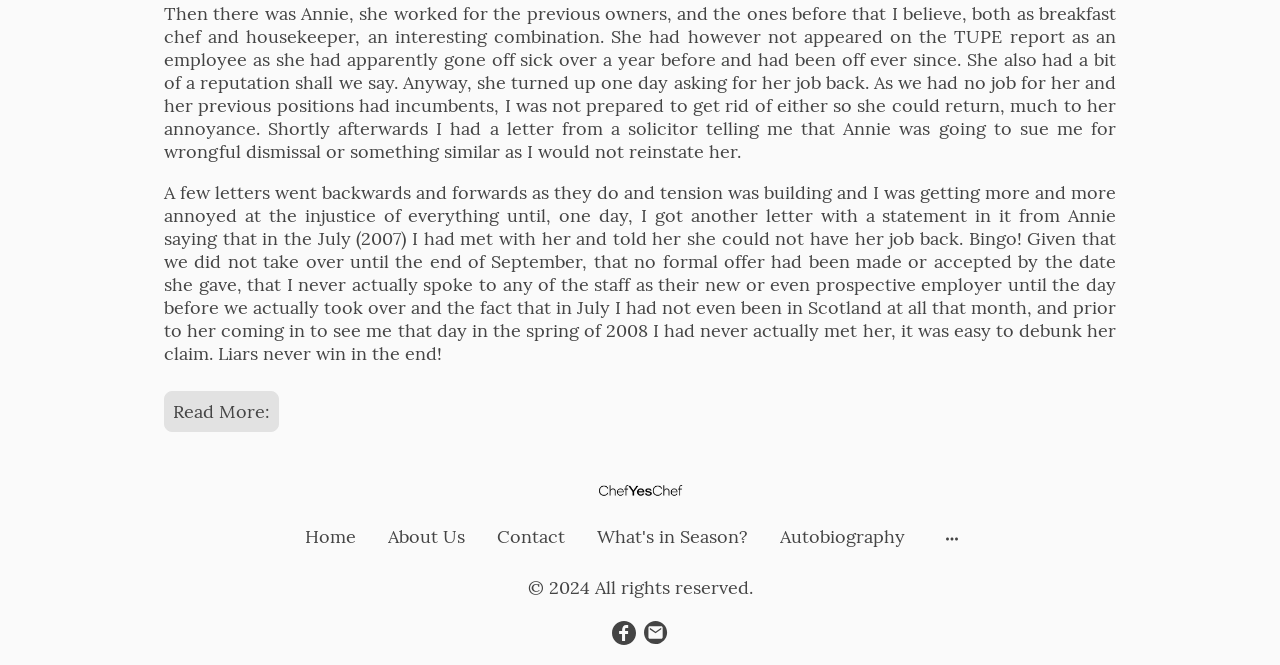Determine the bounding box coordinates for the area that should be clicked to carry out the following instruction: "Click the 'Contact' link".

[0.38, 0.778, 0.449, 0.836]